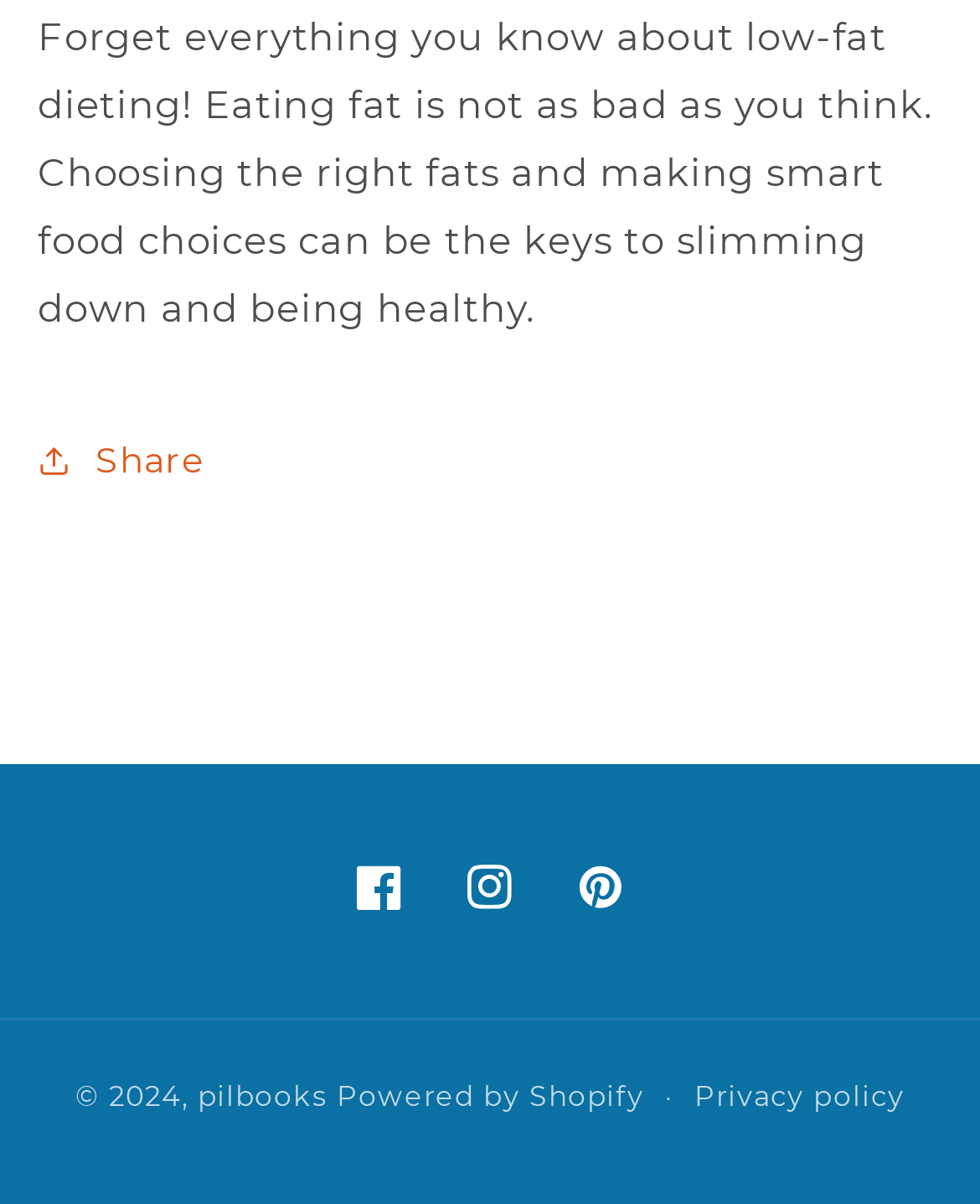Answer the following in one word or a short phrase: 
What is the purpose of the 'Share' button?

To share content